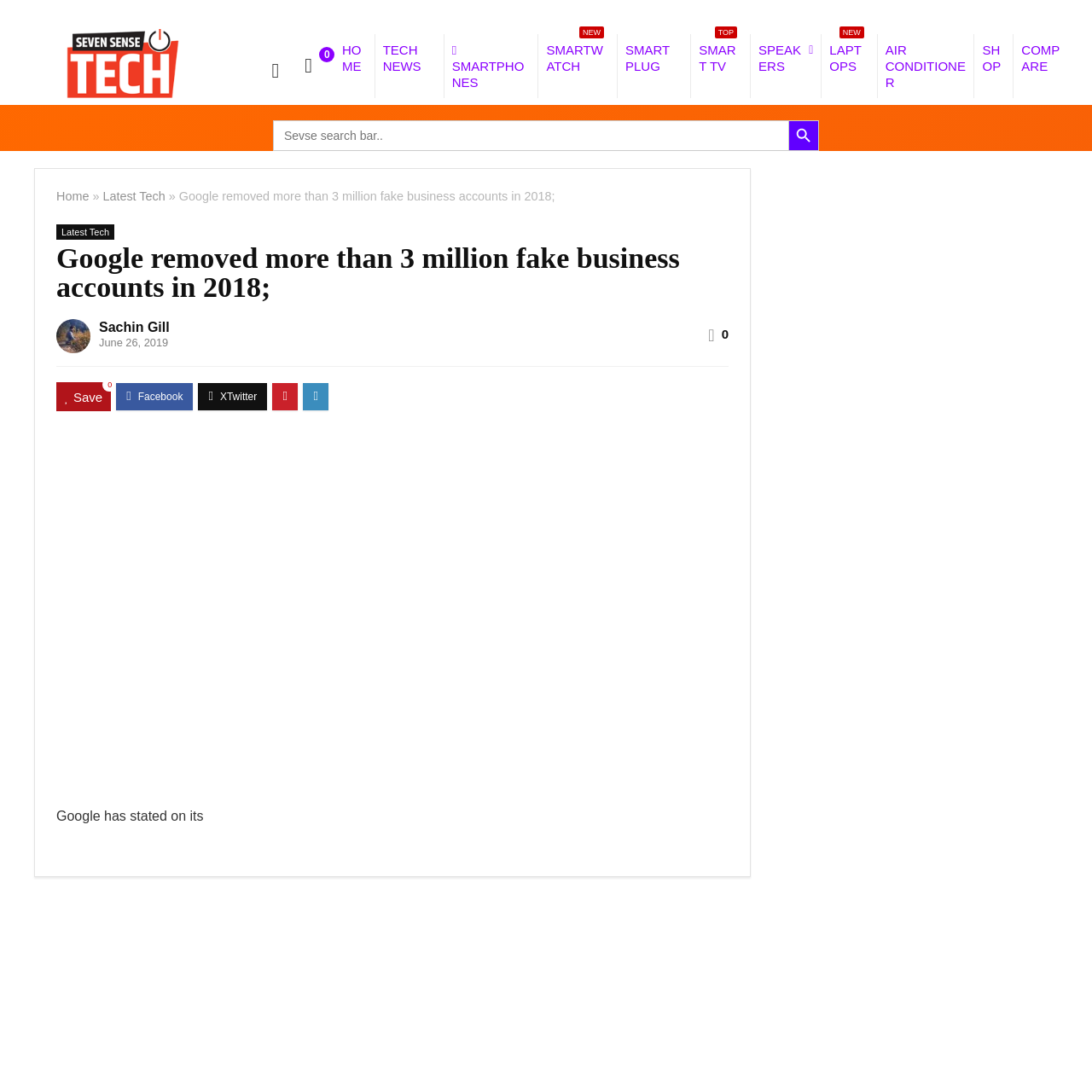Please identify the bounding box coordinates of the element on the webpage that should be clicked to follow this instruction: "Read the latest tech news". The bounding box coordinates should be given as four float numbers between 0 and 1, formatted as [left, top, right, bottom].

[0.094, 0.173, 0.151, 0.186]